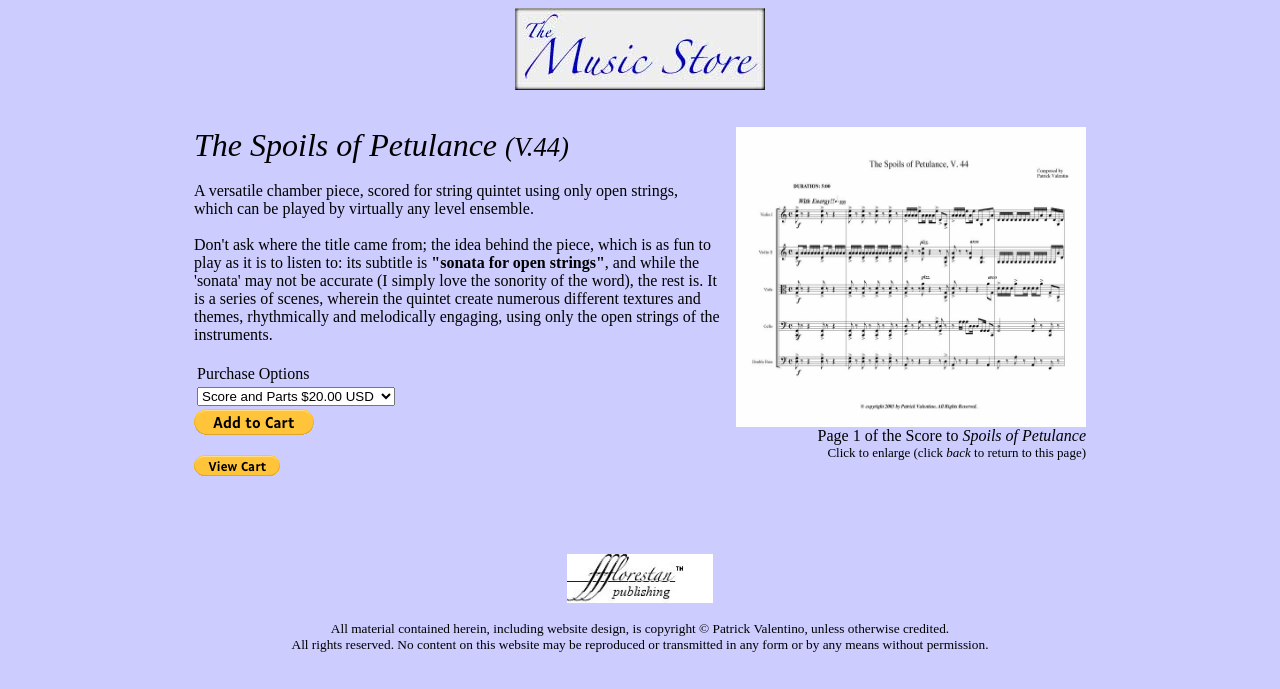How much does the score and parts cost?
Using the details shown in the screenshot, provide a comprehensive answer to the question.

The cost of the score and parts can be found in the 'Purchase Options' section of the webpage, which lists 'Score and Parts $20.00 USD'.